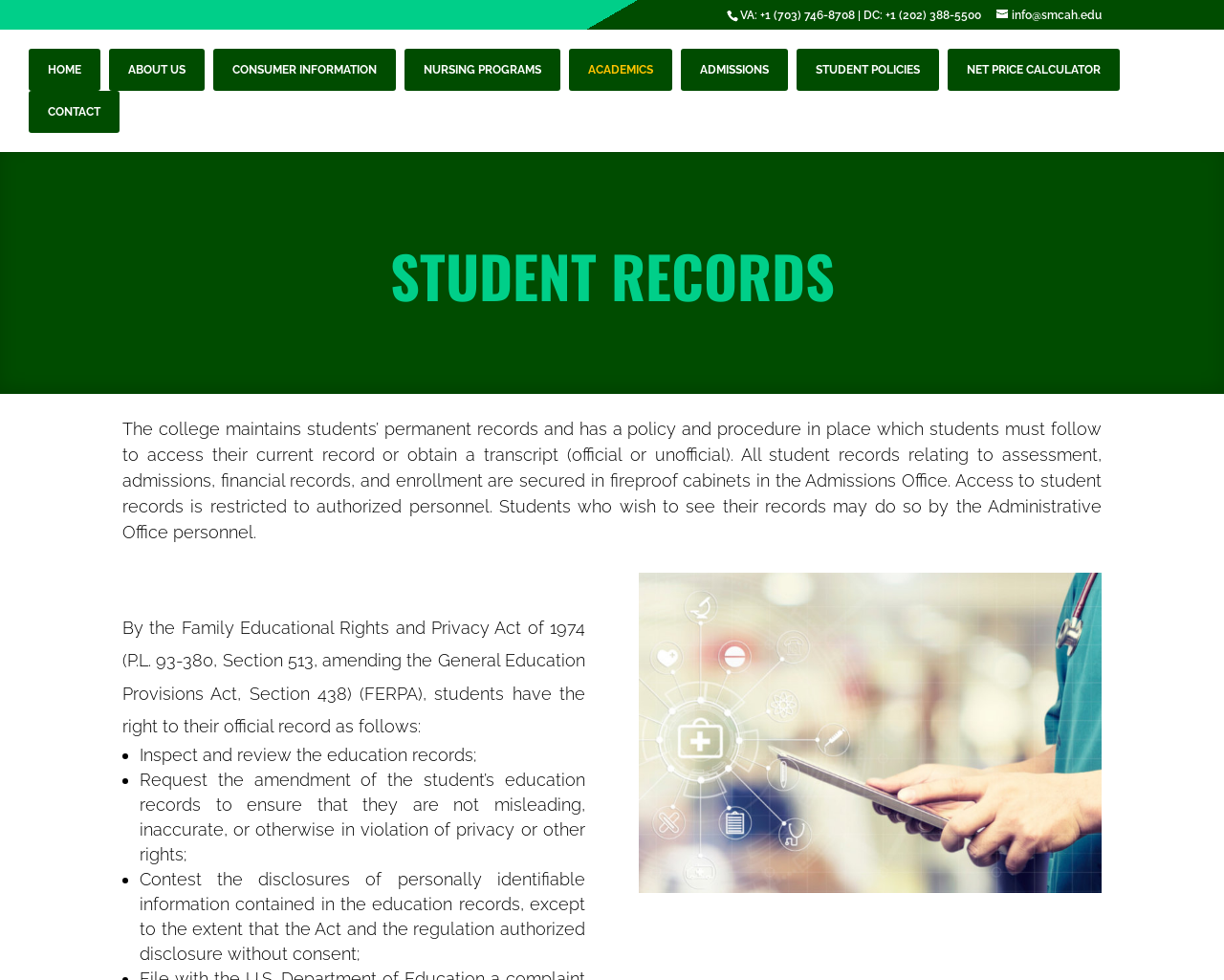Answer the question briefly using a single word or phrase: 
What is the phone number for VA?

+1 (703) 746-8708